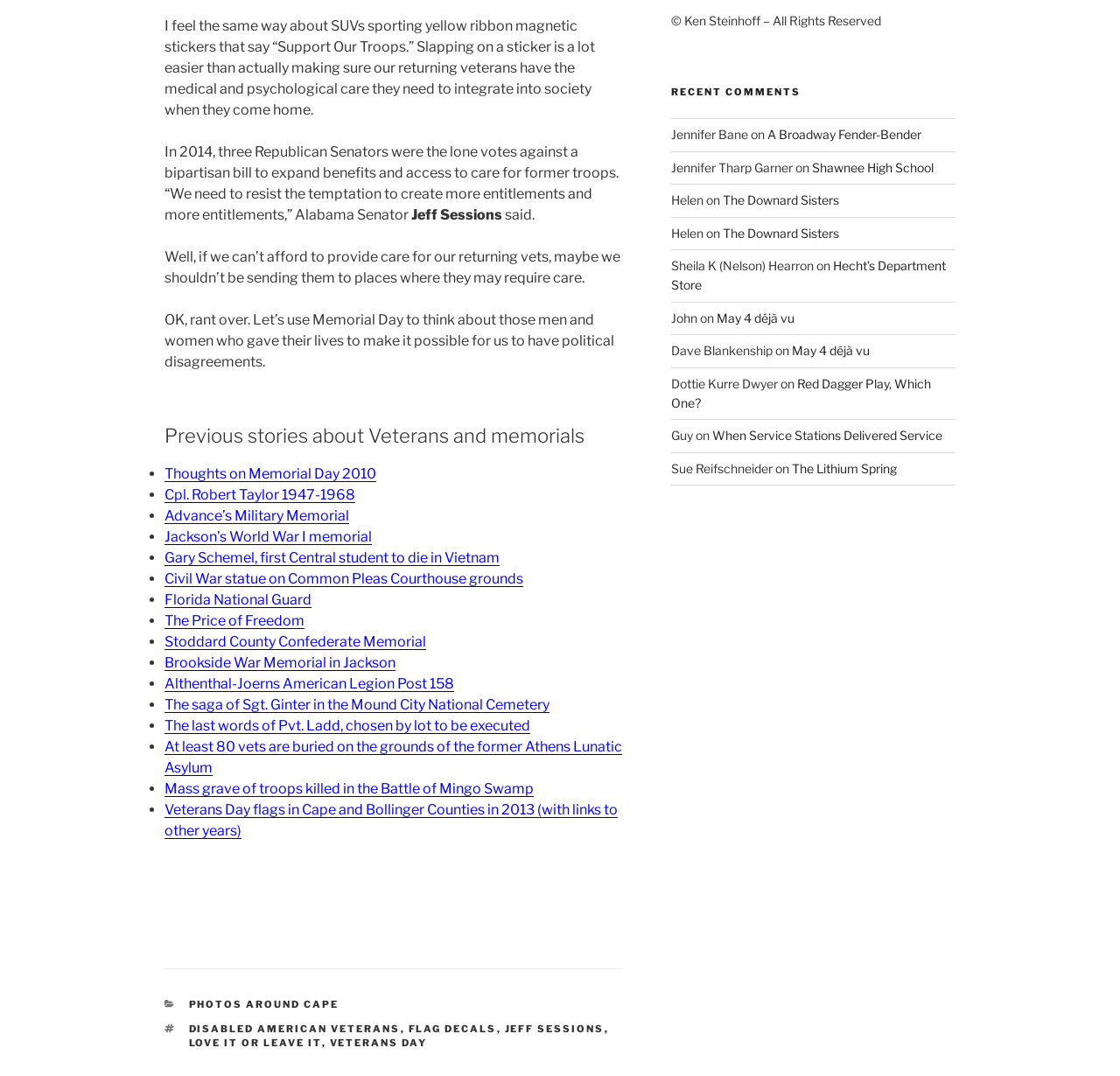What is the category of the article 'The Price of Freedom'?
Look at the image and respond to the question as thoroughly as possible.

The category of the article 'The Price of Freedom' can be inferred from the link element with the text 'The Price of Freedom', which is located in the iframe element. The iframe element also contains a link element with the text 'PHOTOS AROUND CAPE', which suggests that 'The Price of Freedom' is categorized under 'PHOTOS AROUND CAPE'.